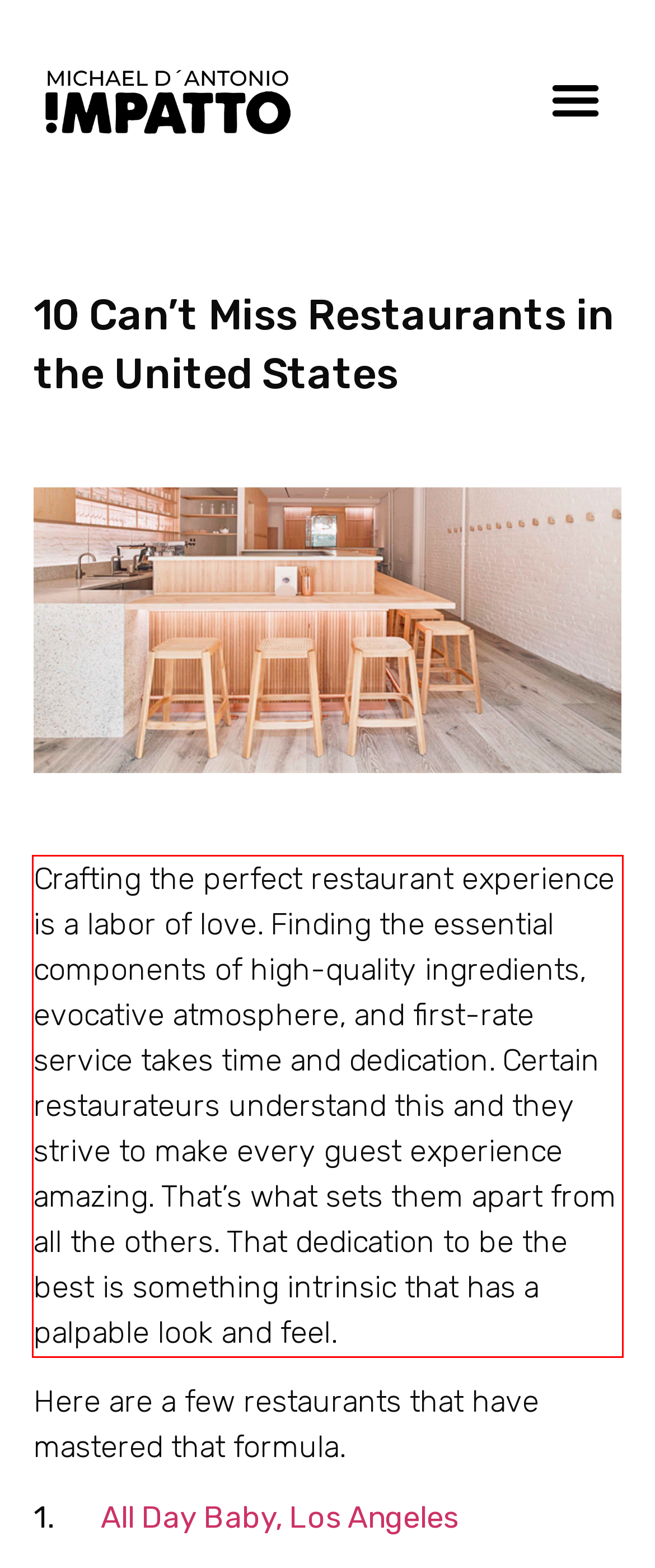Given a screenshot of a webpage containing a red bounding box, perform OCR on the text within this red bounding box and provide the text content.

Crafting the perfect restaurant experience is a labor of love. Finding the essential components of high-quality ingredients, evocative atmosphere, and first-rate service takes time and dedication. Certain restaurateurs understand this and they strive to make every guest experience amazing. That’s what sets them apart from all the others. That dedication to be the best is something intrinsic that has a palpable look and feel.